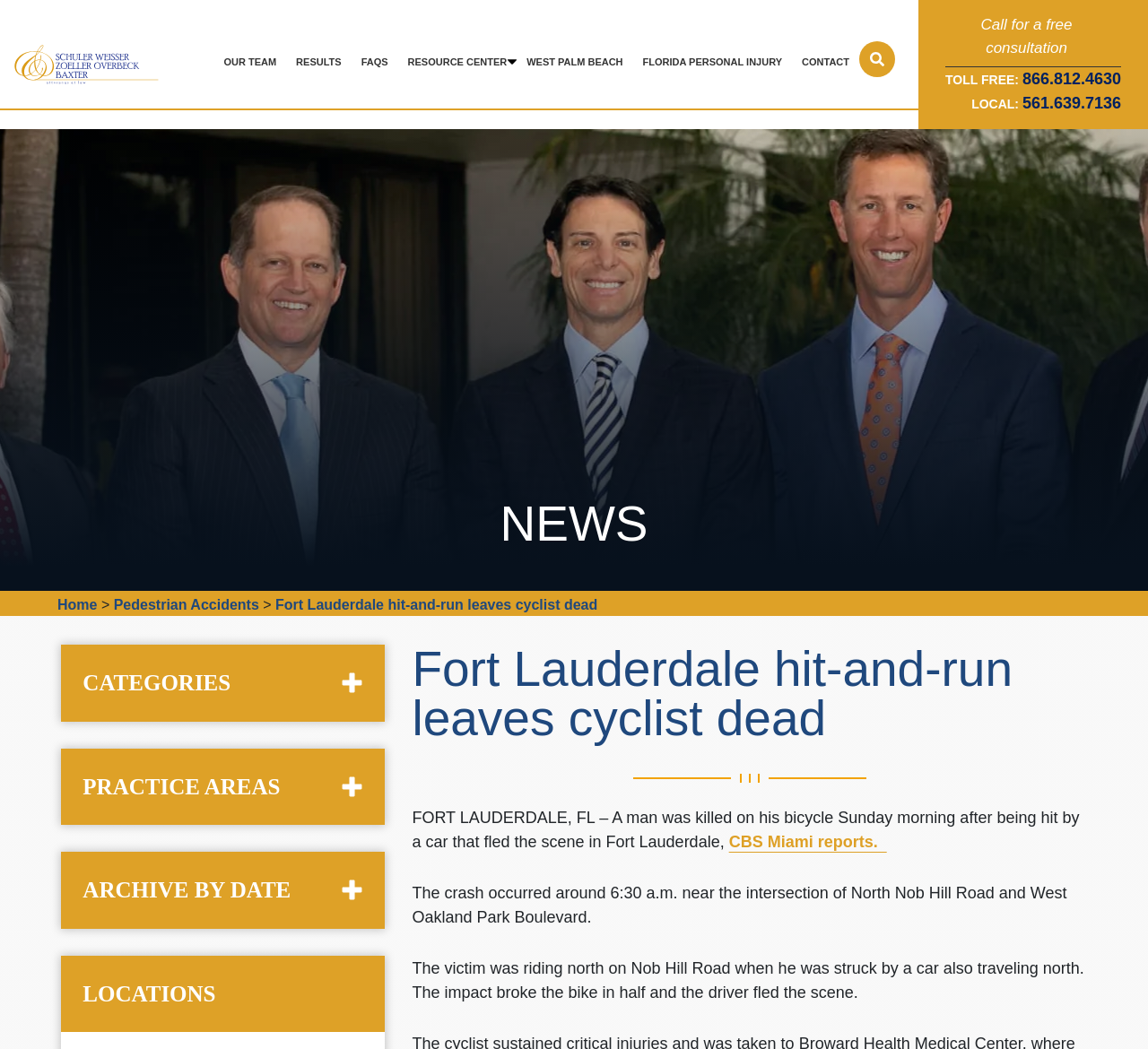What happened to the bicycle in the accident?
Please use the image to provide an in-depth answer to the question.

The condition of the bicycle after the accident can be determined by reading the text in the article, which states 'The impact broke the bike in half and the driver fled the scene'.